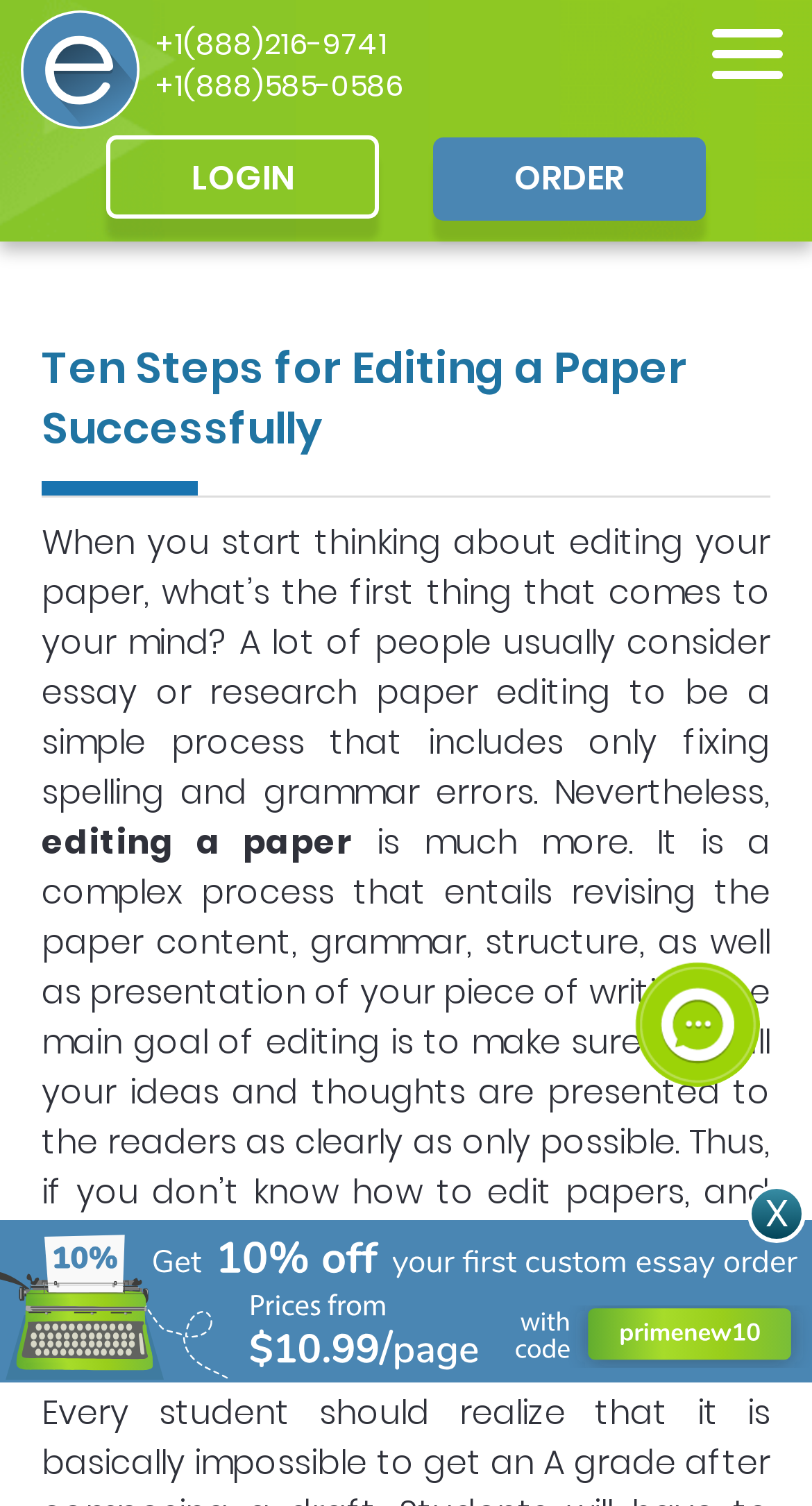Can you look at the image and give a comprehensive answer to the question:
What is the purpose of editing a paper?

I found the answer by reading the text on the webpage, which explains that the main goal of editing is to make sure that all ideas and thoughts are presented to the readers as clearly as possible.